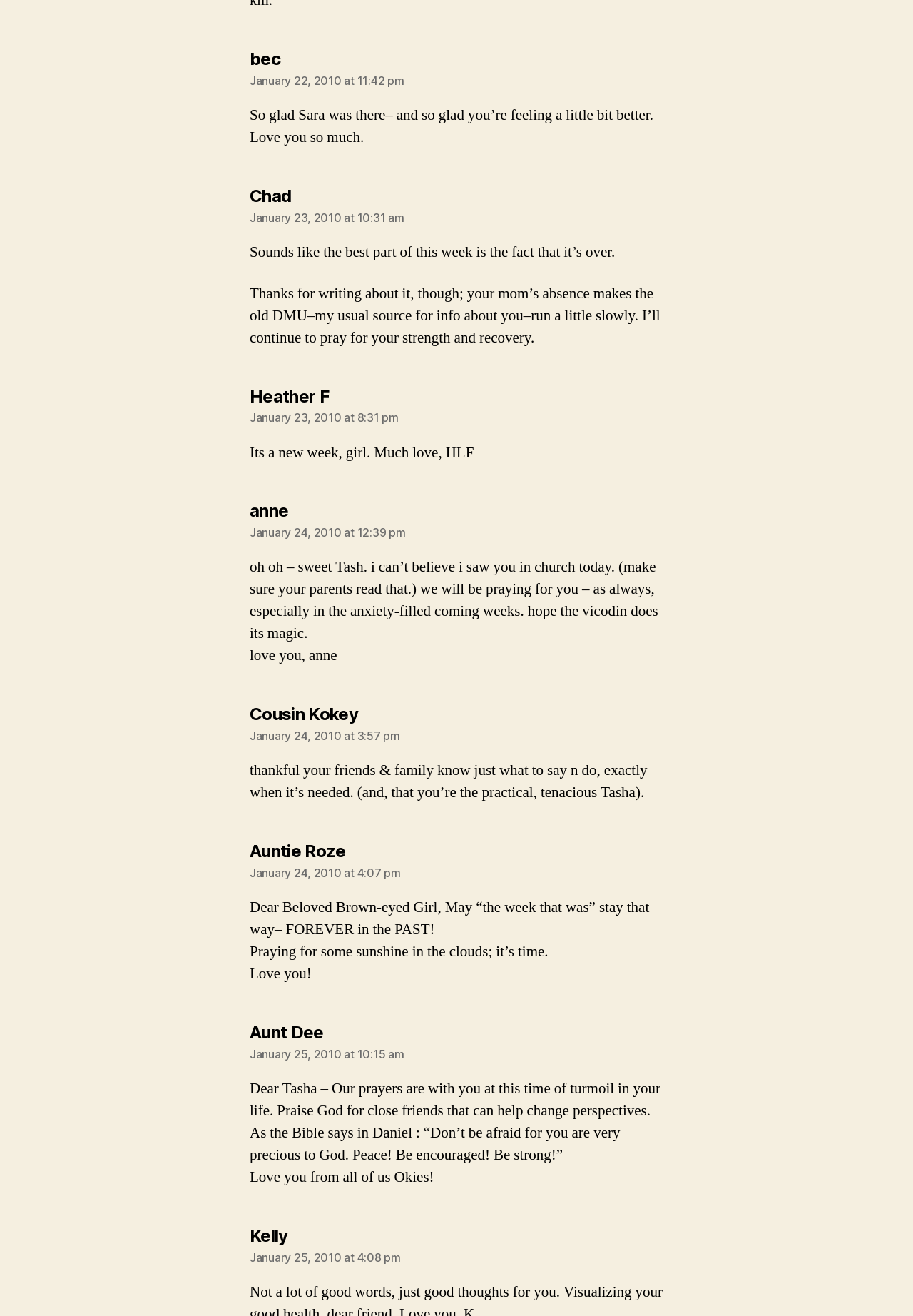How many comments are there on this webpage?
Look at the screenshot and respond with one word or a short phrase.

9